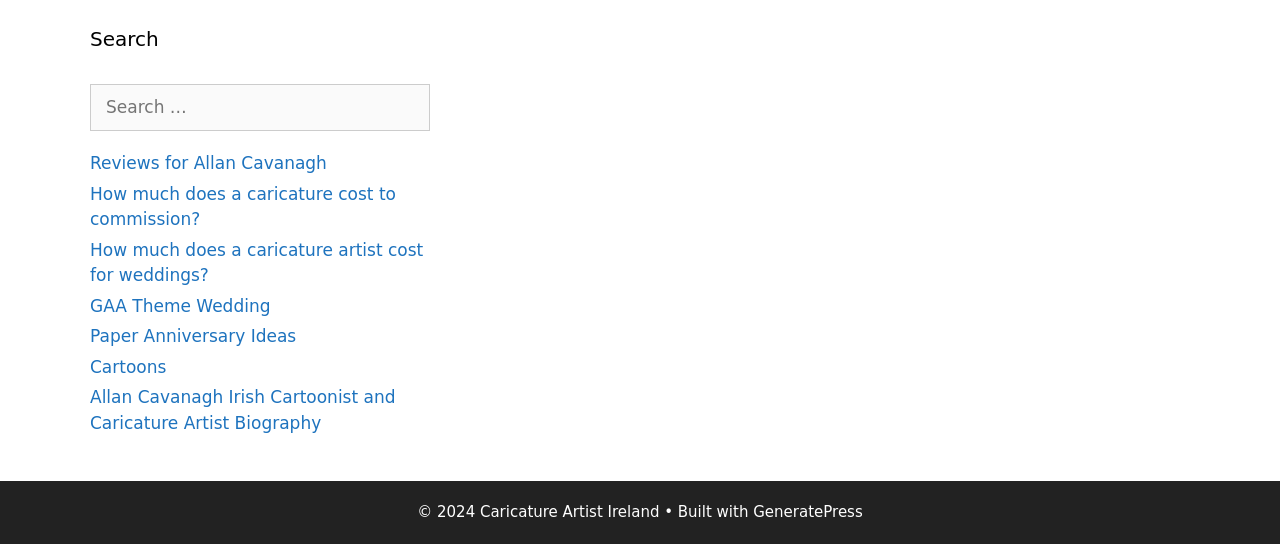Identify the bounding box coordinates of the clickable section necessary to follow the following instruction: "Visit the website of GeneratePress". The coordinates should be presented as four float numbers from 0 to 1, i.e., [left, top, right, bottom].

[0.588, 0.925, 0.674, 0.958]